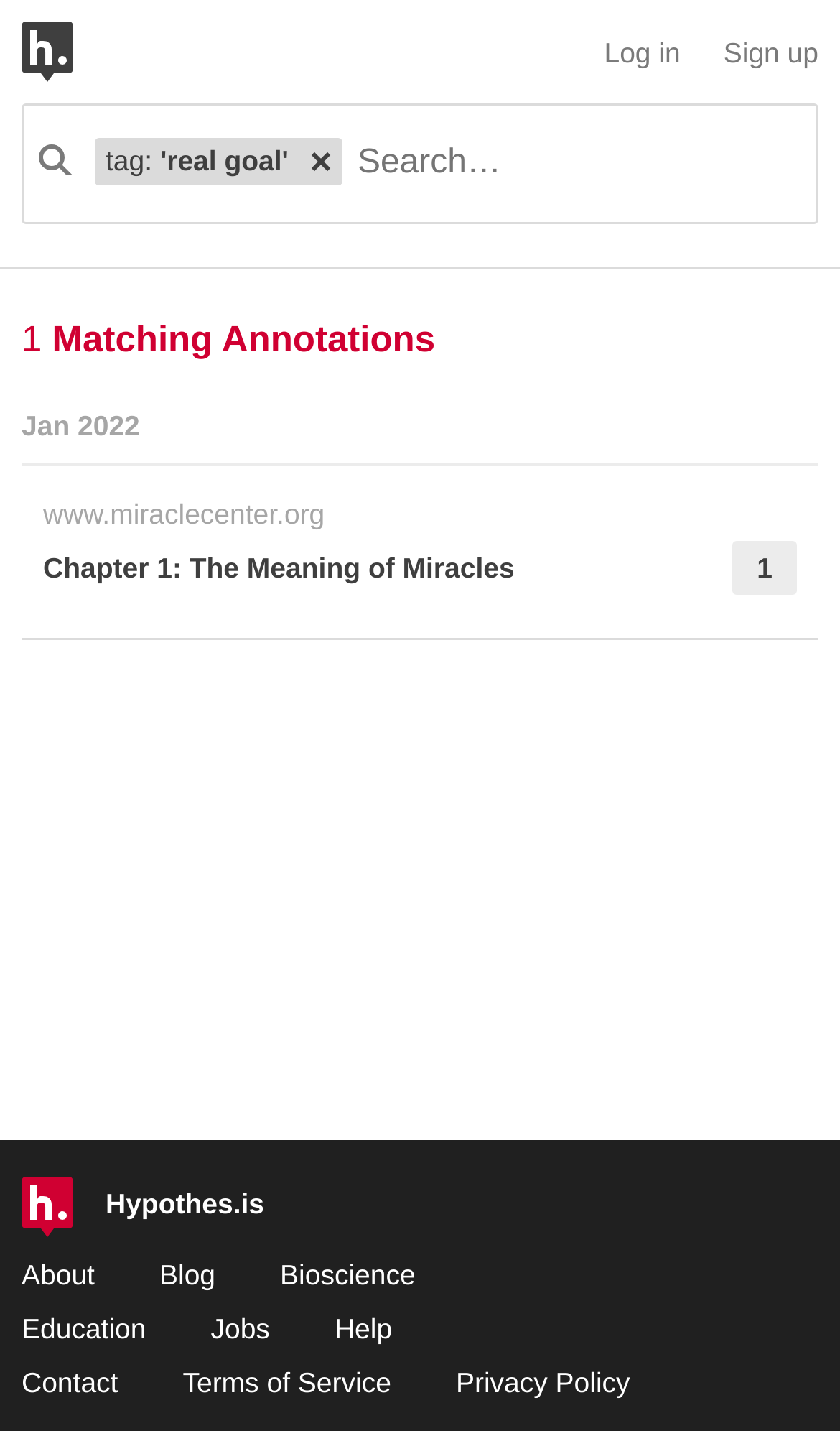Using the information shown in the image, answer the question with as much detail as possible: What is the name of the organization behind the Hypothesis platform?

The footer section of the webpage has a link to 'Hypothes.is', which is likely the organization behind the Hypothesis platform. This link is located next to other links to 'About', 'Blog', and other sections, suggesting that it is a link to the organization's main website.